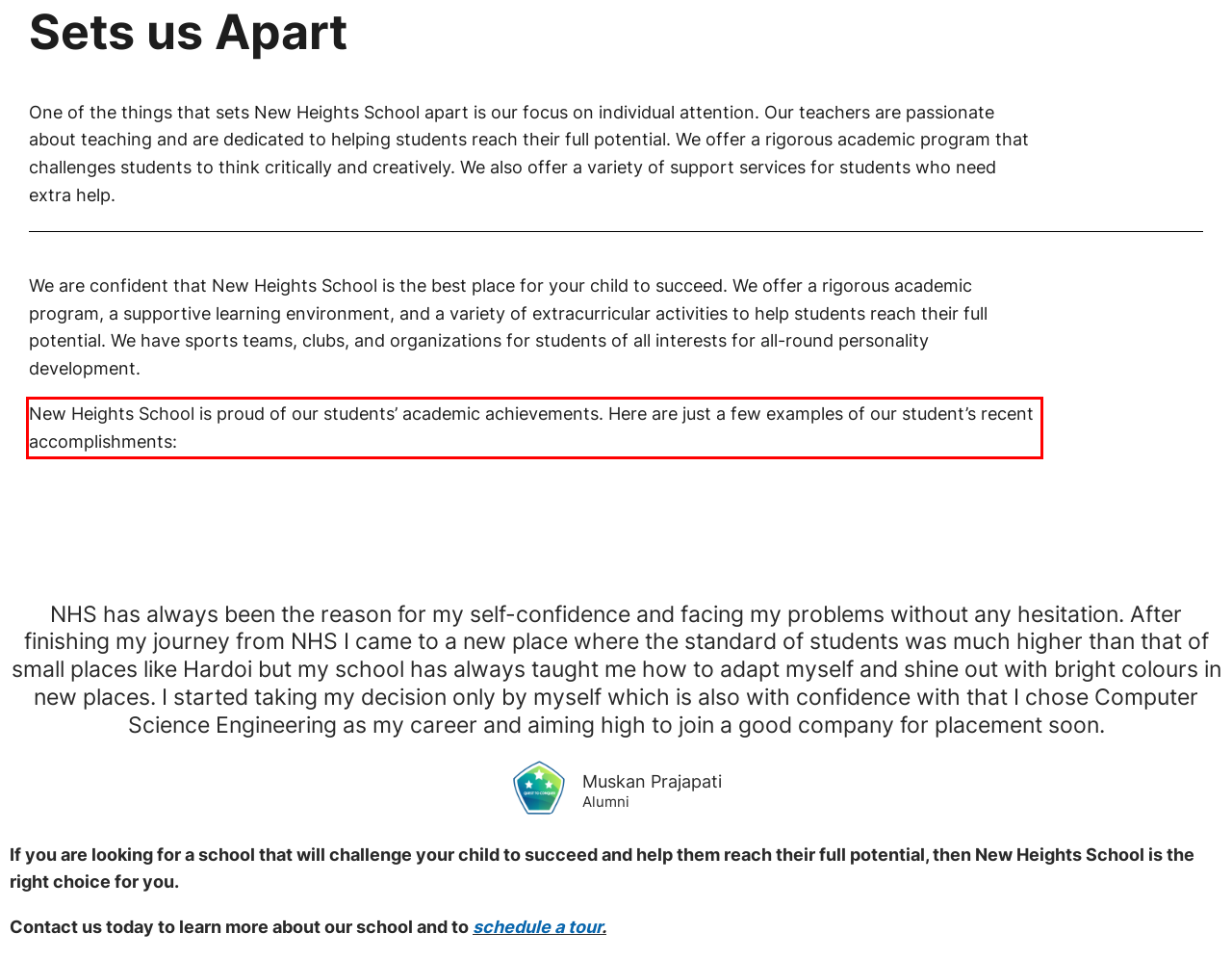You are given a webpage screenshot with a red bounding box around a UI element. Extract and generate the text inside this red bounding box.

New Heights School is proud of our students’ academic achievements. Here are just a few examples of our student’s recent accomplishments: